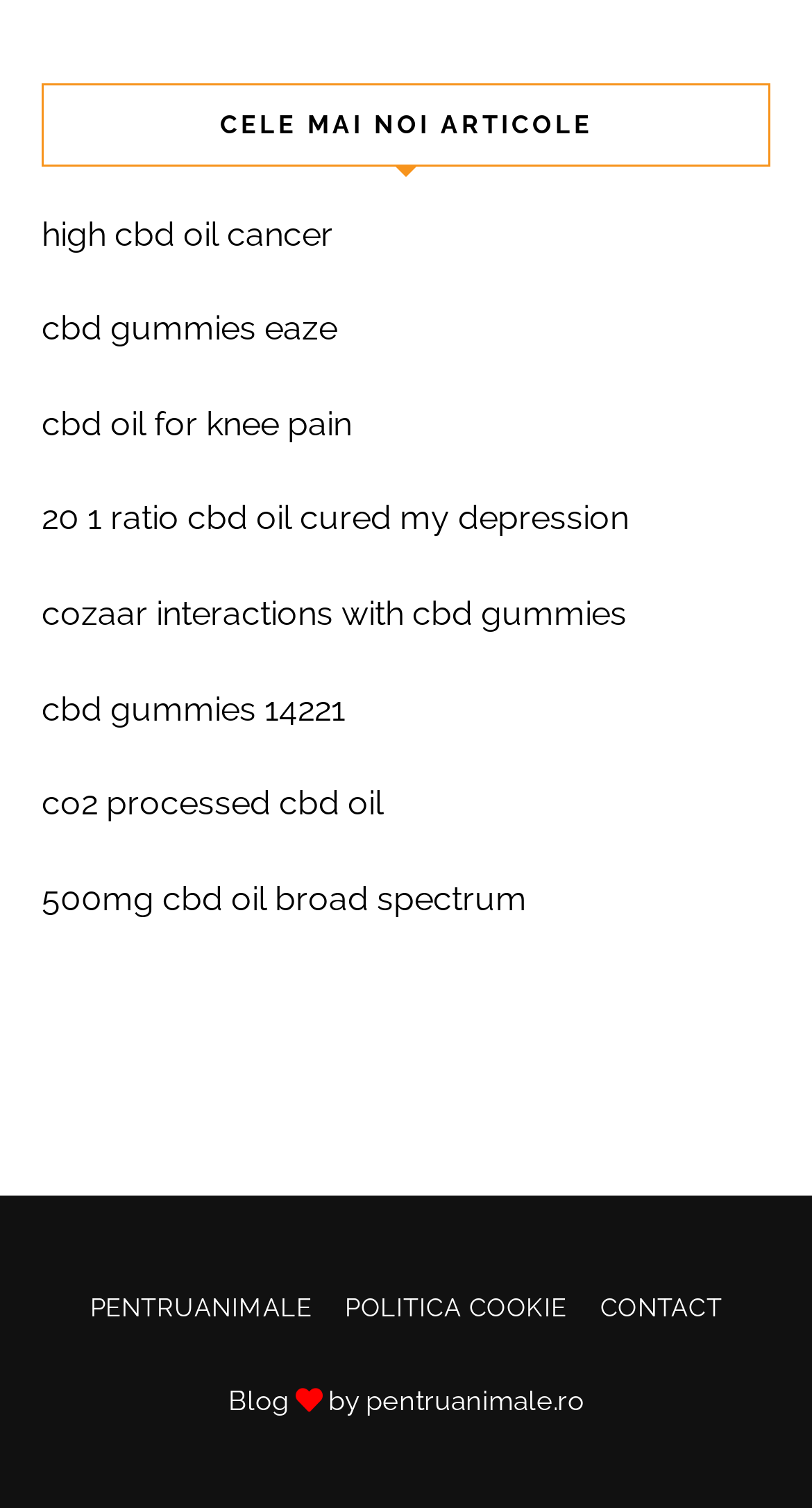How many links are related to CBD oil on this webpage?
Please answer the question with as much detail as possible using the screenshot.

There are 7 links related to CBD oil on this webpage, including 'high cbd oil cancer', 'cbd gummies eaze', 'cbd oil for knee pain', '20 1 ratio cbd oil cured my depression', 'cozaar interactions with cbd gummies', 'co2 processed cbd oil', and '500mg cbd oil broad spectrum'.